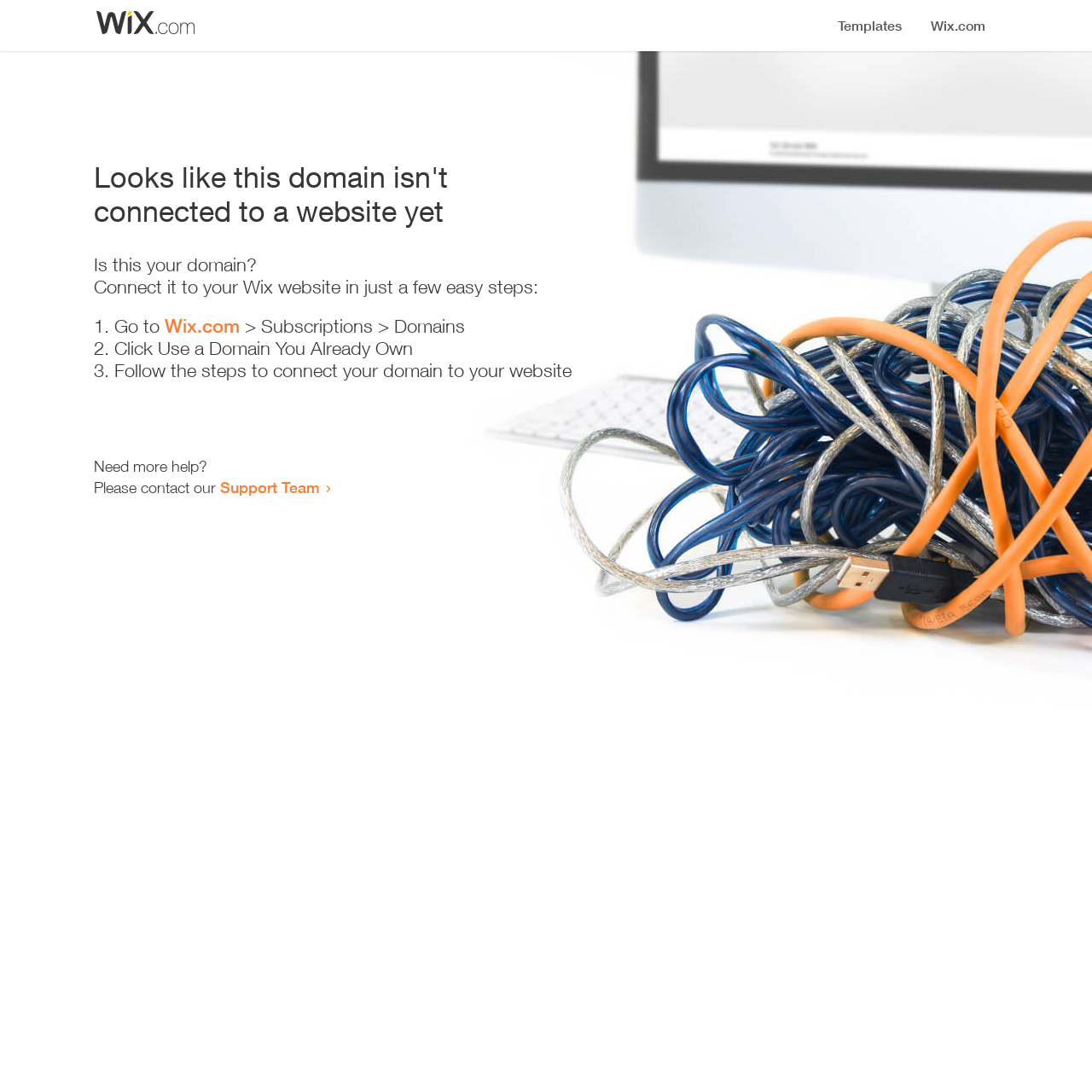Please examine the image and answer the question with a detailed explanation:
Where can I get more help?

The webpage provides a link to the 'Support Team' for users who need more help, indicating that they can contact the support team for assistance.